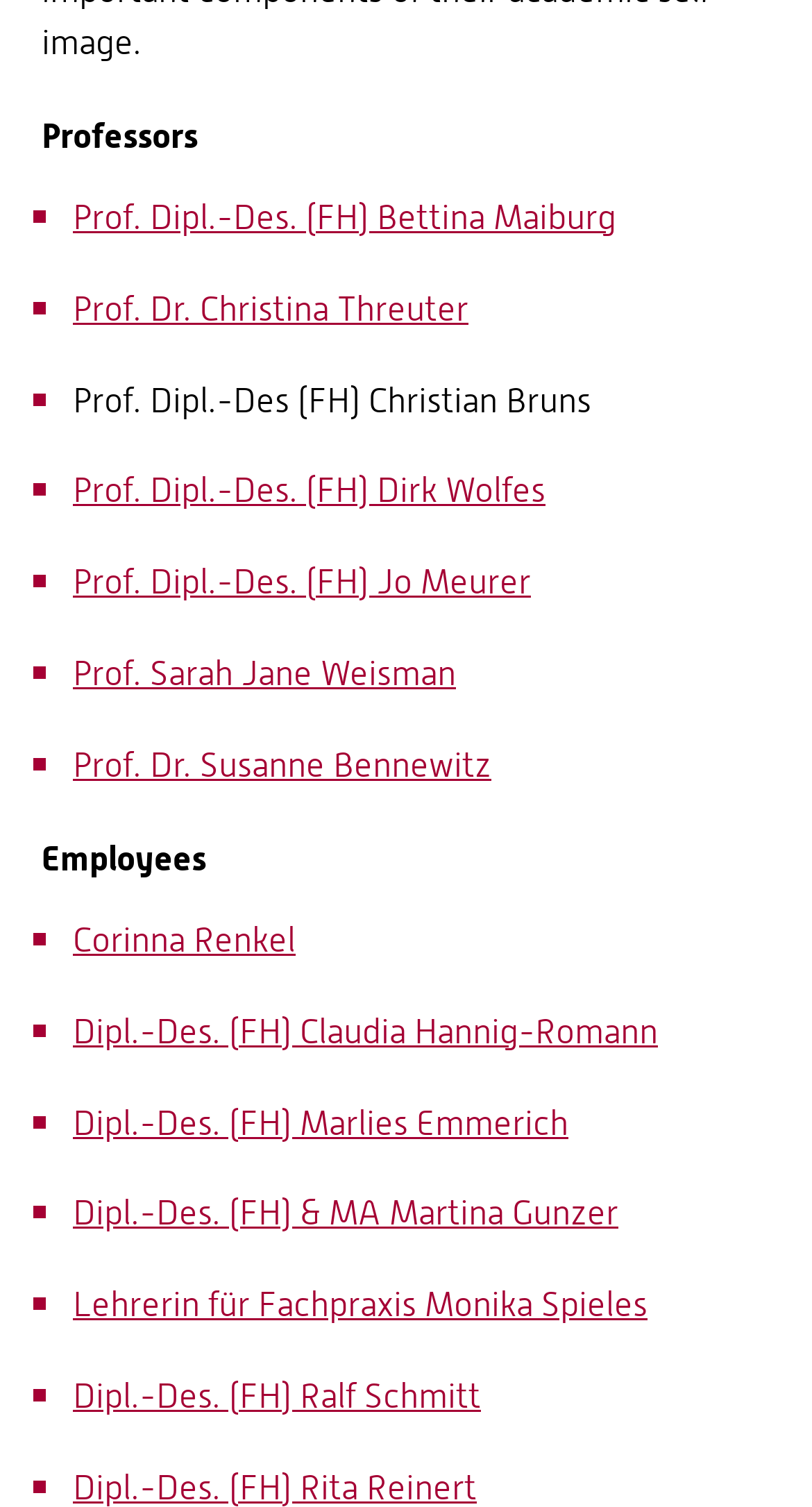Determine the bounding box coordinates for the area that should be clicked to carry out the following instruction: "View Prof. Dipl.-Des. (FH) Bettina Maiburg's profile".

[0.09, 0.131, 0.759, 0.158]